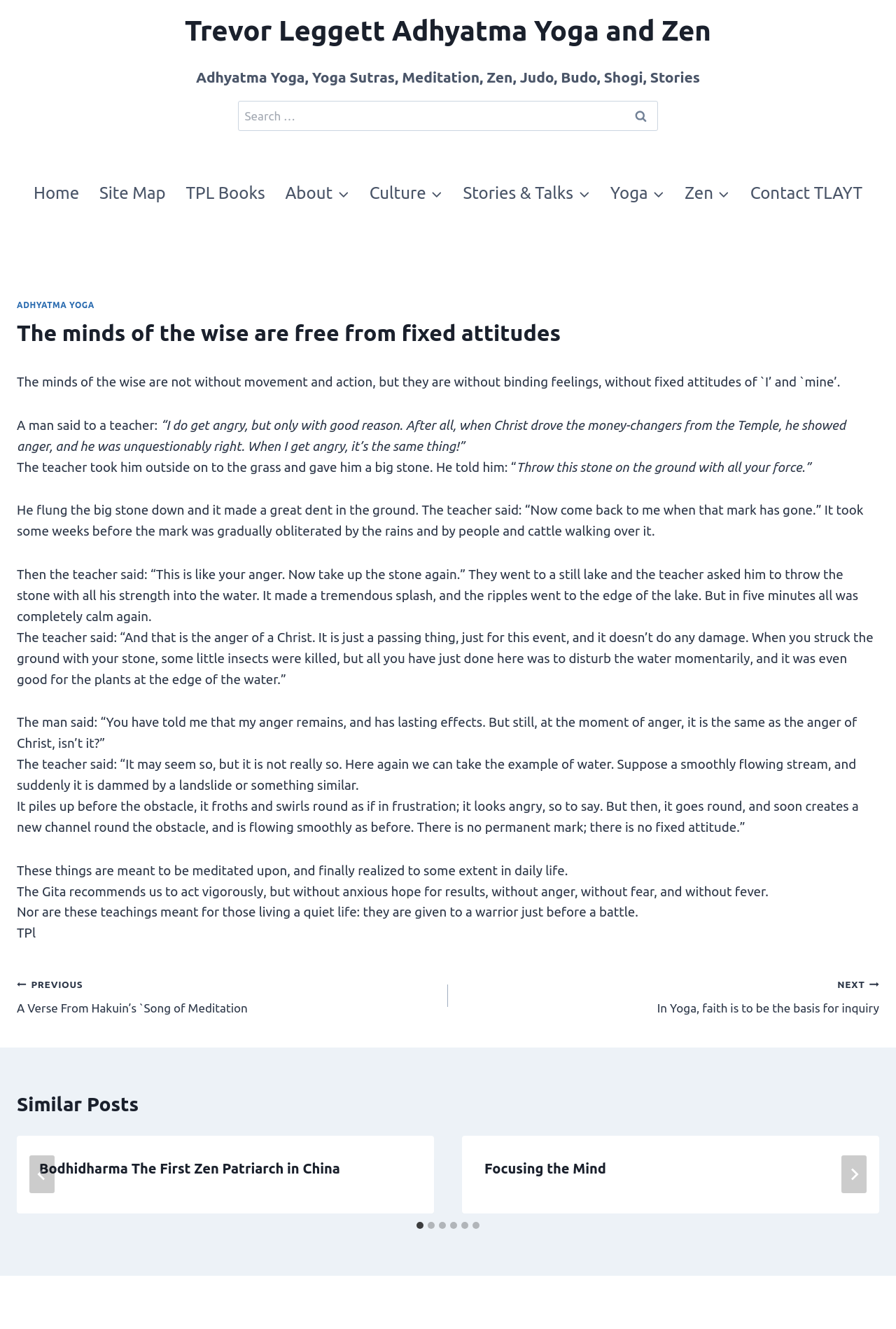Determine the bounding box for the UI element that matches this description: "TPL Books".

[0.196, 0.133, 0.307, 0.157]